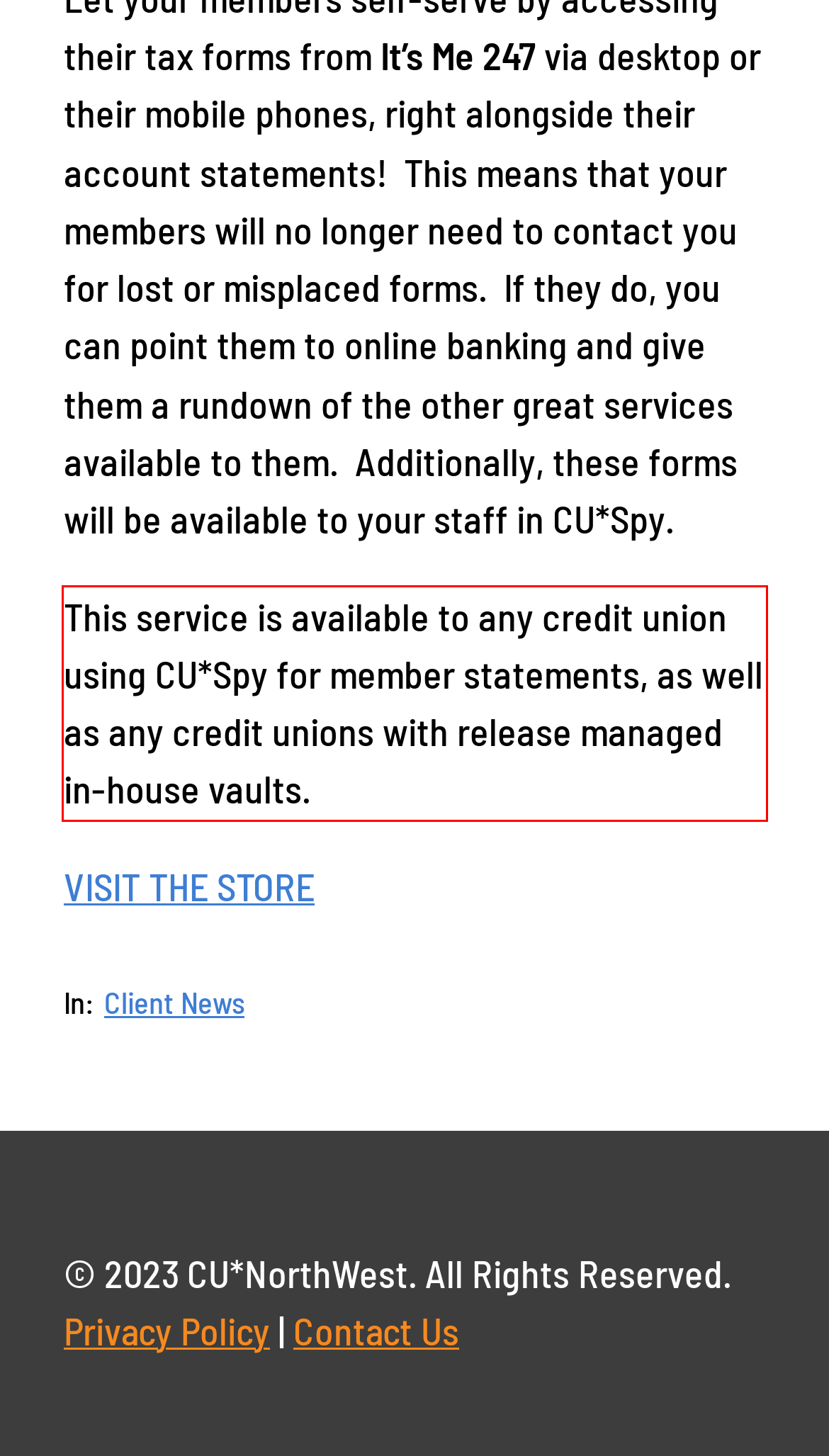Identify the text inside the red bounding box in the provided webpage screenshot and transcribe it.

This service is available to any credit union using CU*Spy for member statements, as well as any credit unions with release managed in-house vaults.